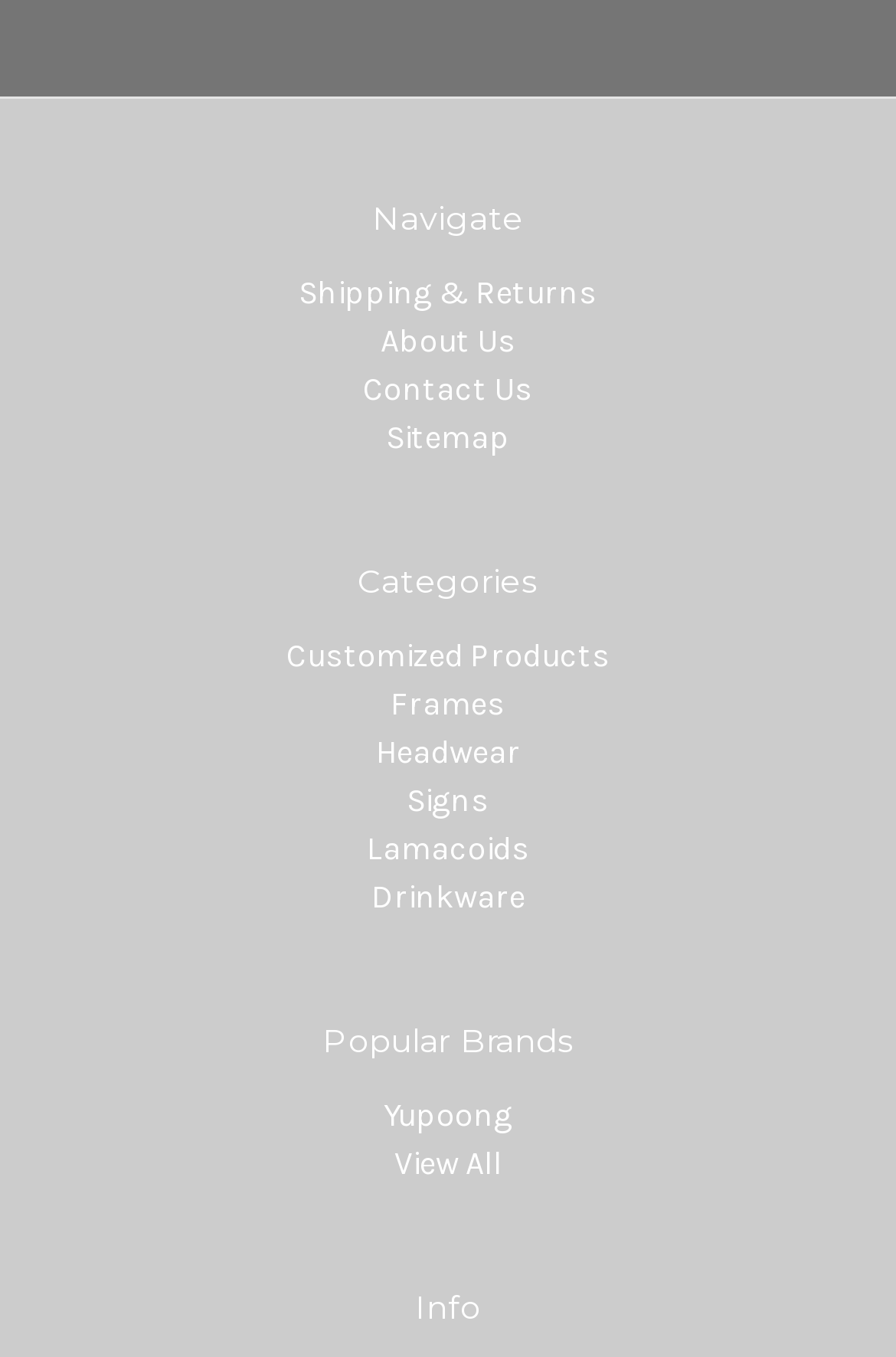Provide the bounding box coordinates of the HTML element this sentence describes: "name="input_1" placeholder="your email address"". The bounding box coordinates consist of four float numbers between 0 and 1, i.e., [left, top, right, bottom].

None